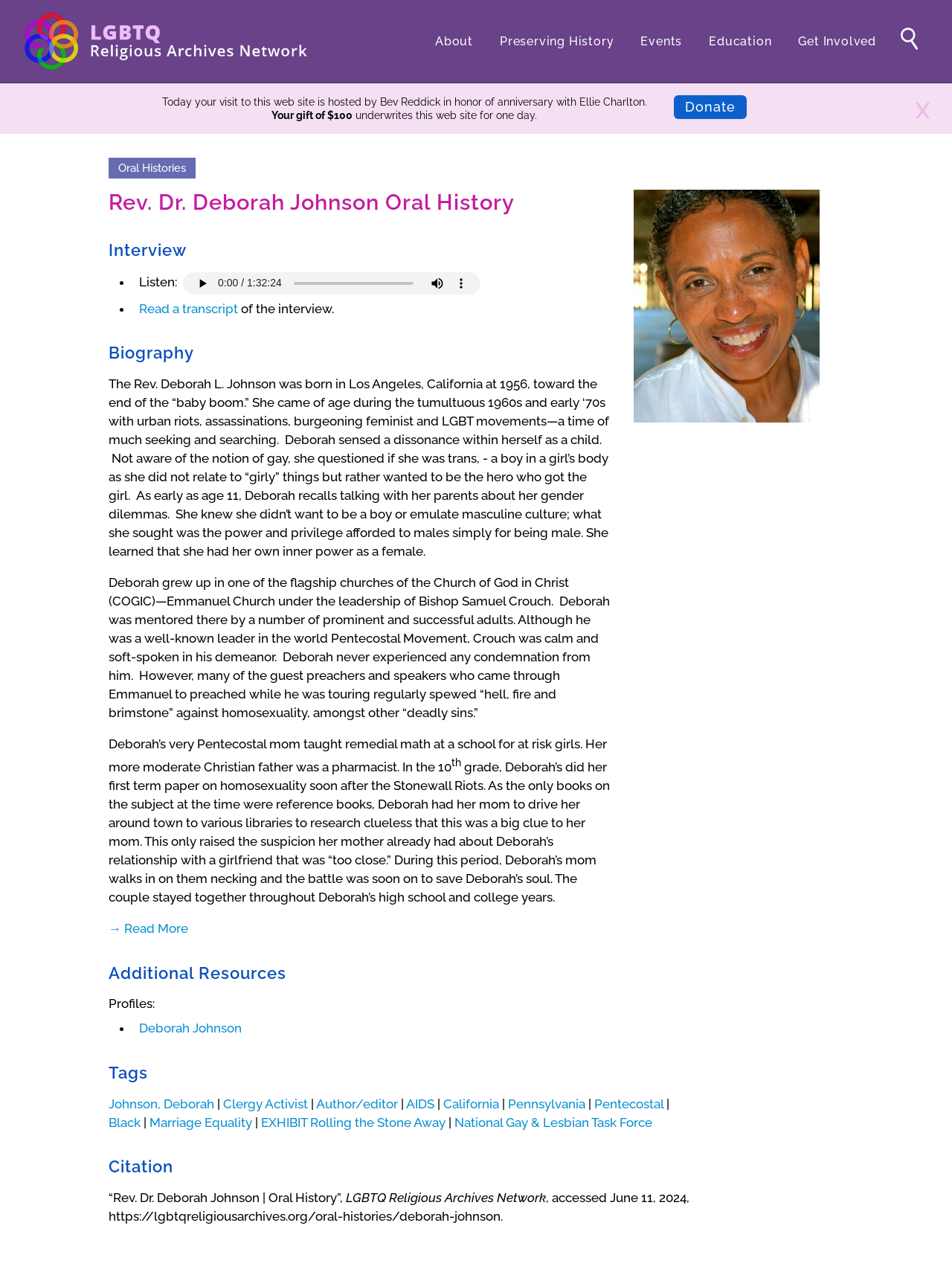What is the format of the interview?
Please provide a single word or phrase in response based on the screenshot.

Audio